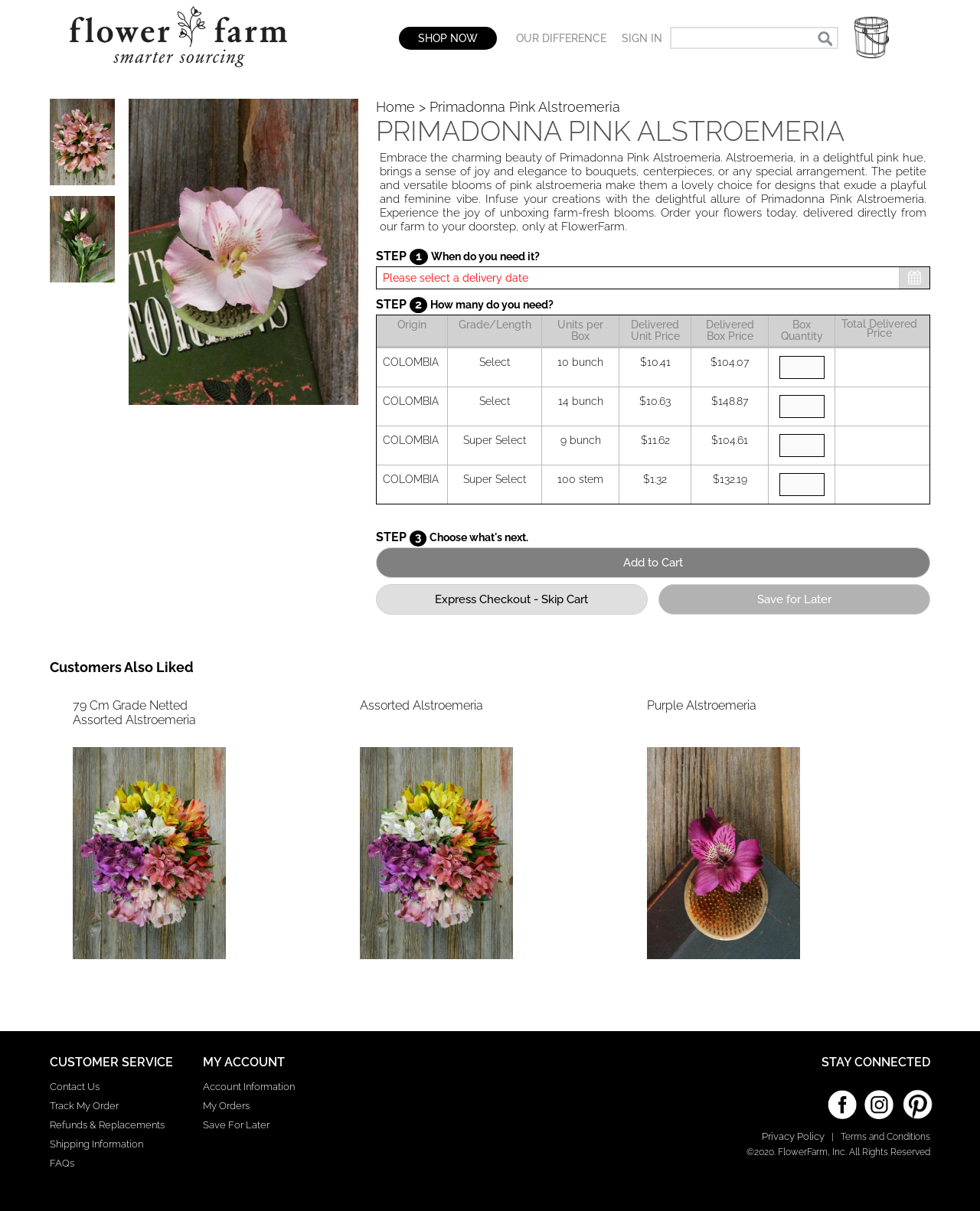Please identify the bounding box coordinates of the clickable area that will allow you to execute the instruction: "Add to cart".

[0.383, 0.452, 0.949, 0.477]